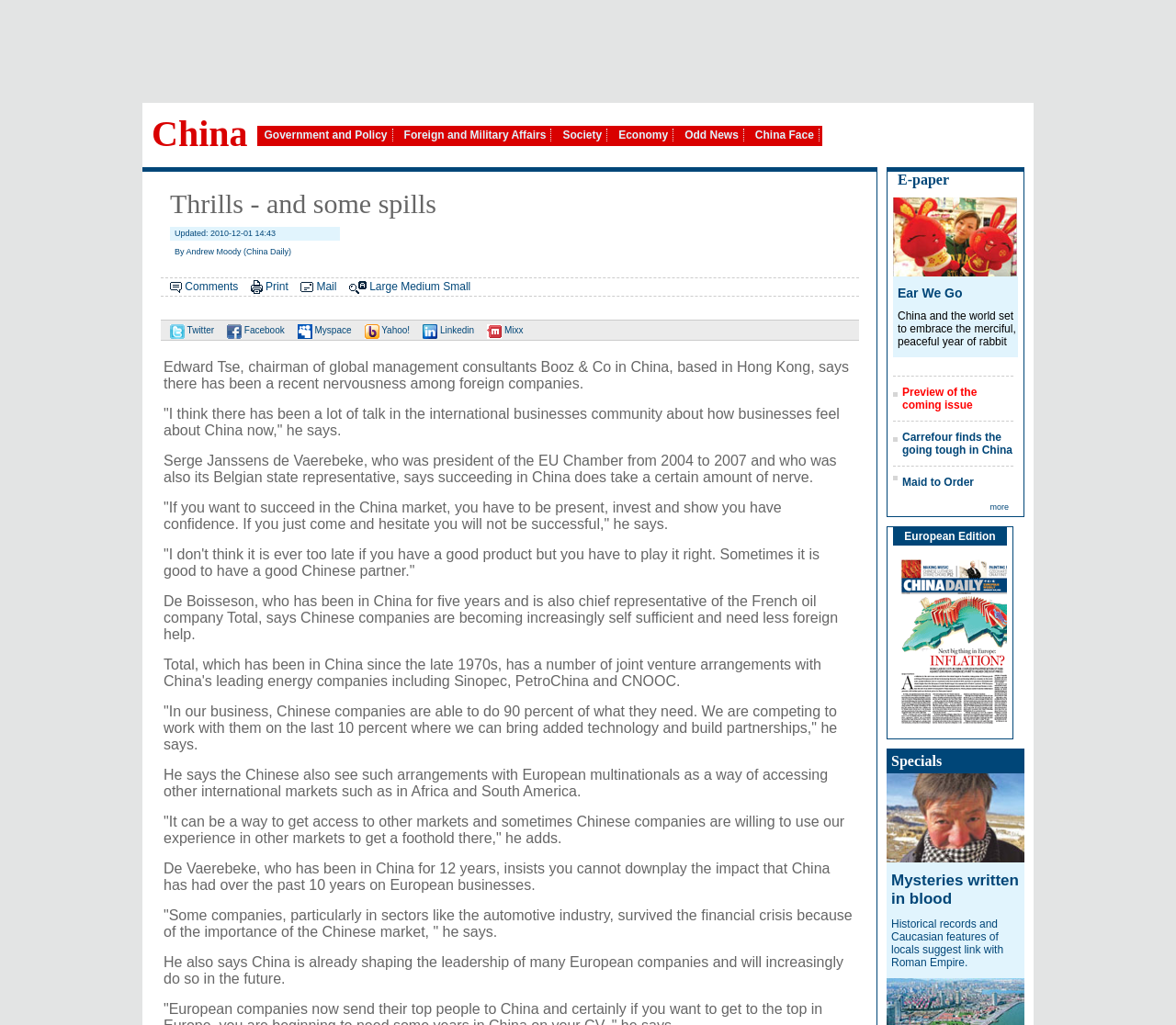Provide the bounding box coordinates for the area that should be clicked to complete the instruction: "Read the 'Mysteries written in blood' article".

[0.758, 0.851, 0.866, 0.886]